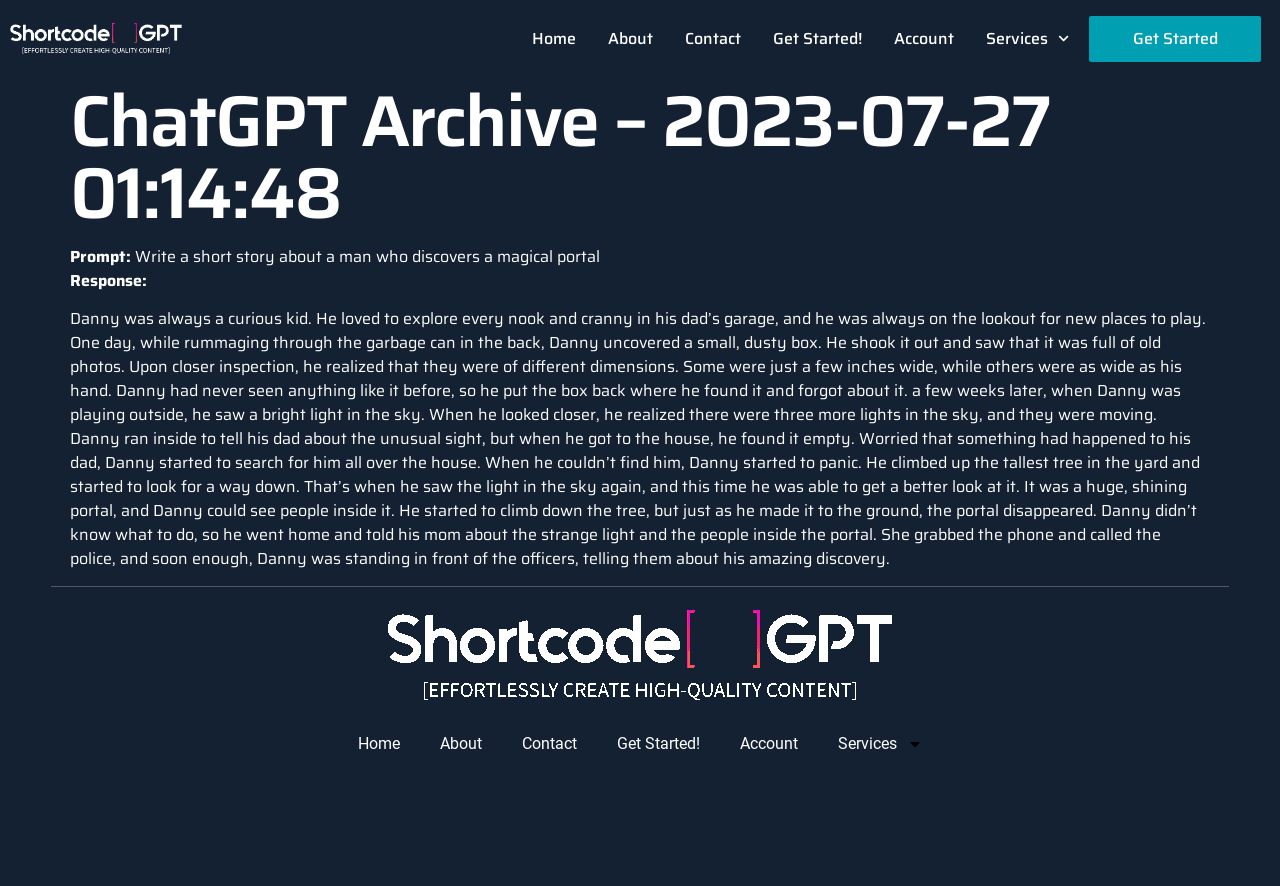Can you find the bounding box coordinates for the element to click on to achieve the instruction: "Click on the 'Account' link"?

[0.699, 0.011, 0.746, 0.076]